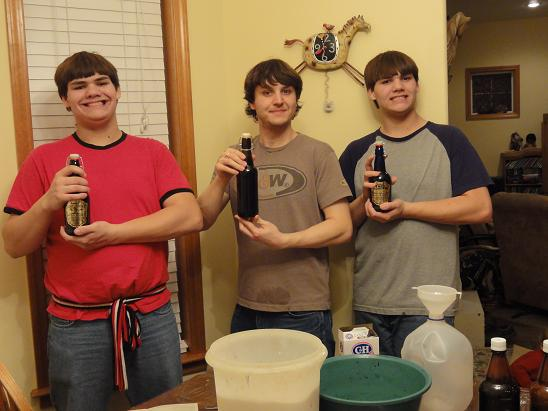What is mounted above the brothers?
Look at the screenshot and respond with a single word or phrase.

A decorative clock